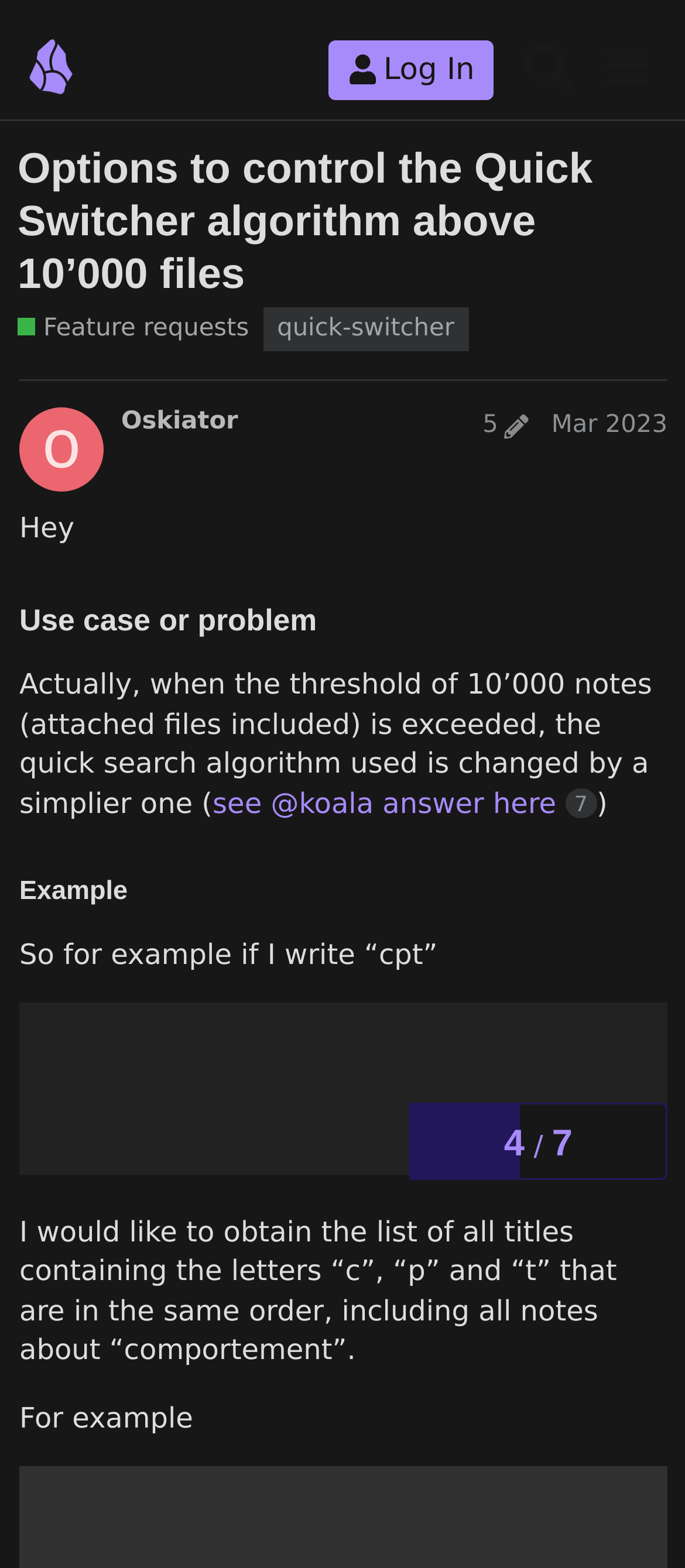Extract the bounding box coordinates for the described element: "India". The coordinates should be represented as four float numbers between 0 and 1: [left, top, right, bottom].

None